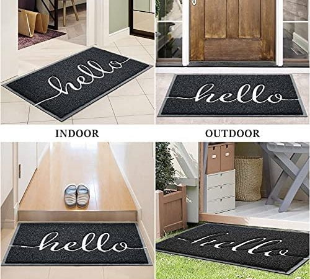Give a detailed account of the elements present in the image.

The image showcases a stylish doormat featuring the word "hello," presented in a sleek black design with elegant white lettering. The layout is divided into four sections, demonstrating the versatility of the mat for both indoor and outdoor use. In the top left corner, the mat is placed in an inviting entrance hallway, complemented by a modern interior. The top right corner showcases the mat at an outdoor door, enhancing the welcoming feel of an entryway. The bottom left section depicts the mat on a wooden surface, accompanied by pair of slippers, suggesting comfort and homey vibes. Lastly, the bottom right captures the mat set outside in a landscaped area, framed by potted plants, emphasizing its decorative appeal for outdoor spaces. This doormat is not only functional but also adds a touch of charm to any entrance.